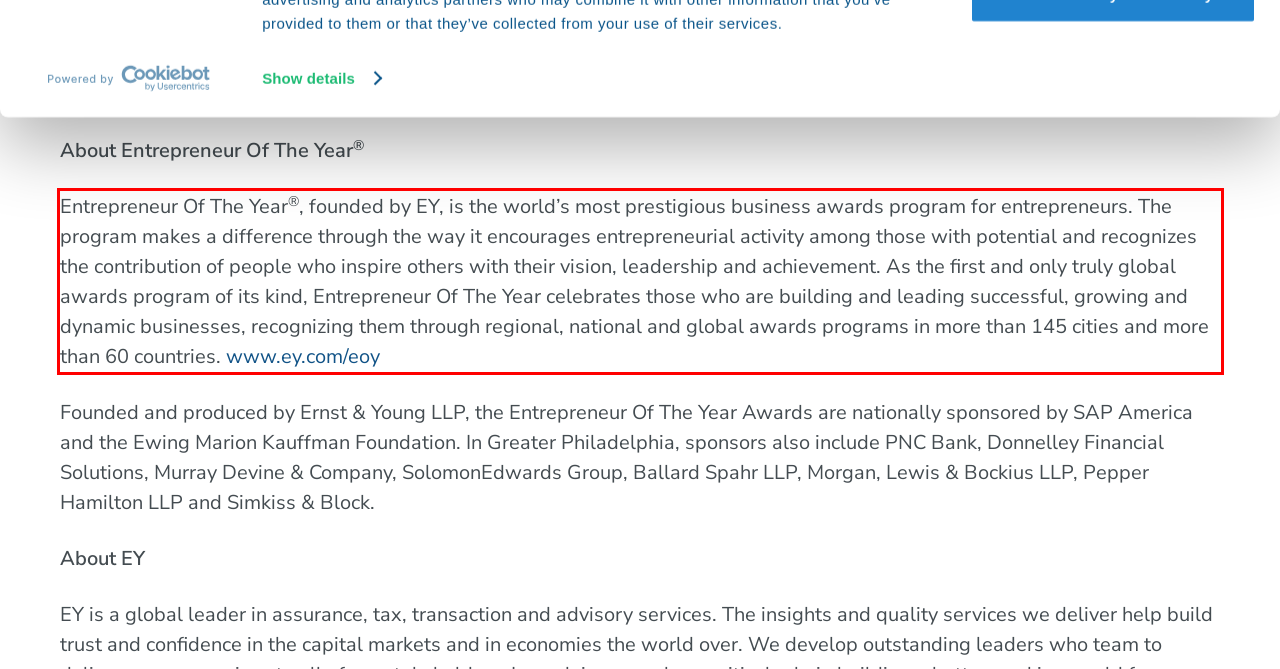Examine the screenshot of the webpage, locate the red bounding box, and perform OCR to extract the text contained within it.

Entrepreneur Of The Year®, founded by EY, is the world’s most prestigious business awards program for entrepreneurs. The program makes a difference through the way it encourages entrepreneurial activity among those with potential and recognizes the contribution of people who inspire others with their vision, leadership and achievement. As the first and only truly global awards program of its kind, Entrepreneur Of The Year celebrates those who are building and leading successful, growing and dynamic businesses, recognizing them through regional, national and global awards programs in more than 145 cities and more than 60 countries. www.ey.com/eoy